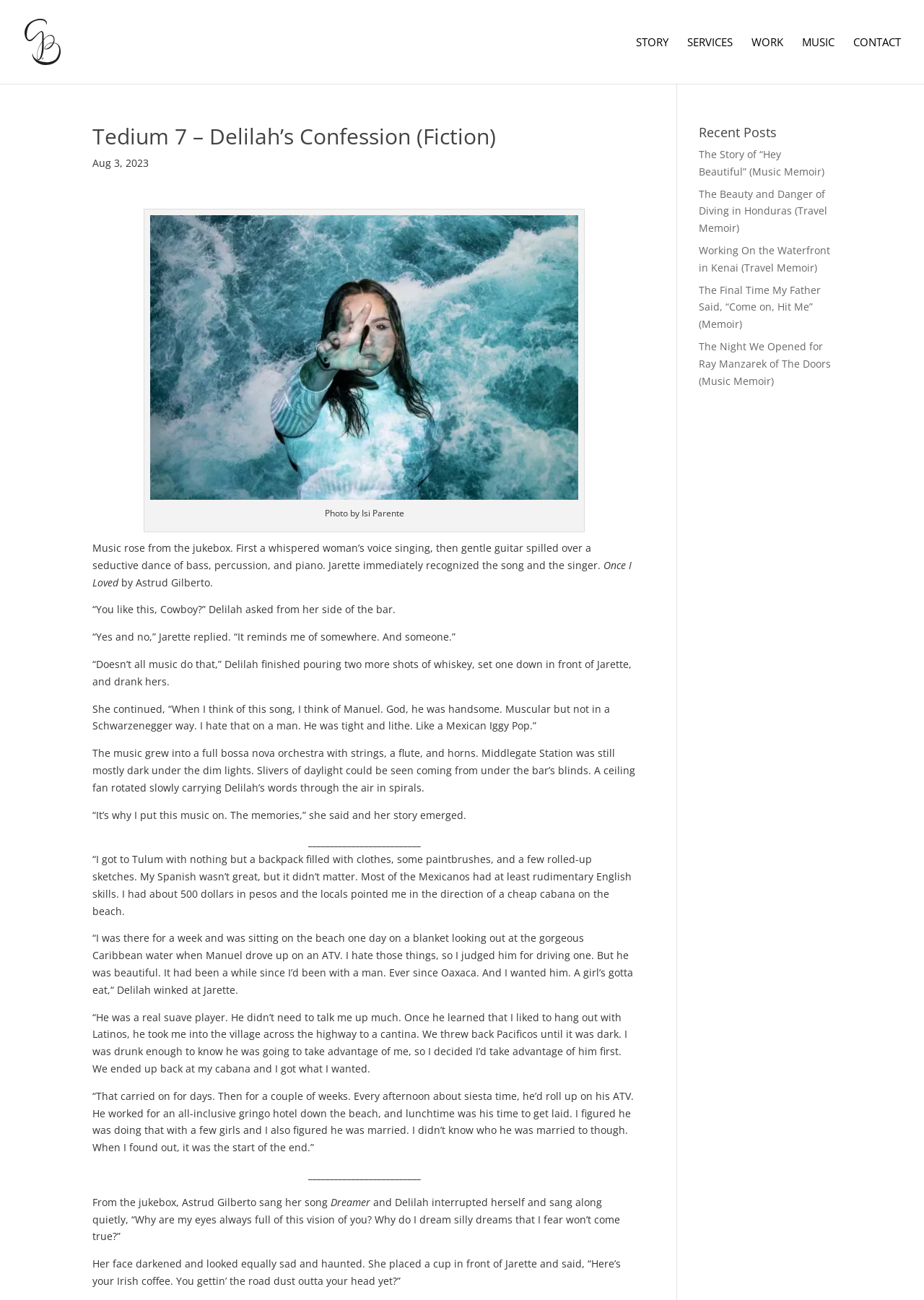Provide a single word or phrase answer to the question: 
What is the name of the bar where Delilah and Jarette are?

Middlegate Station